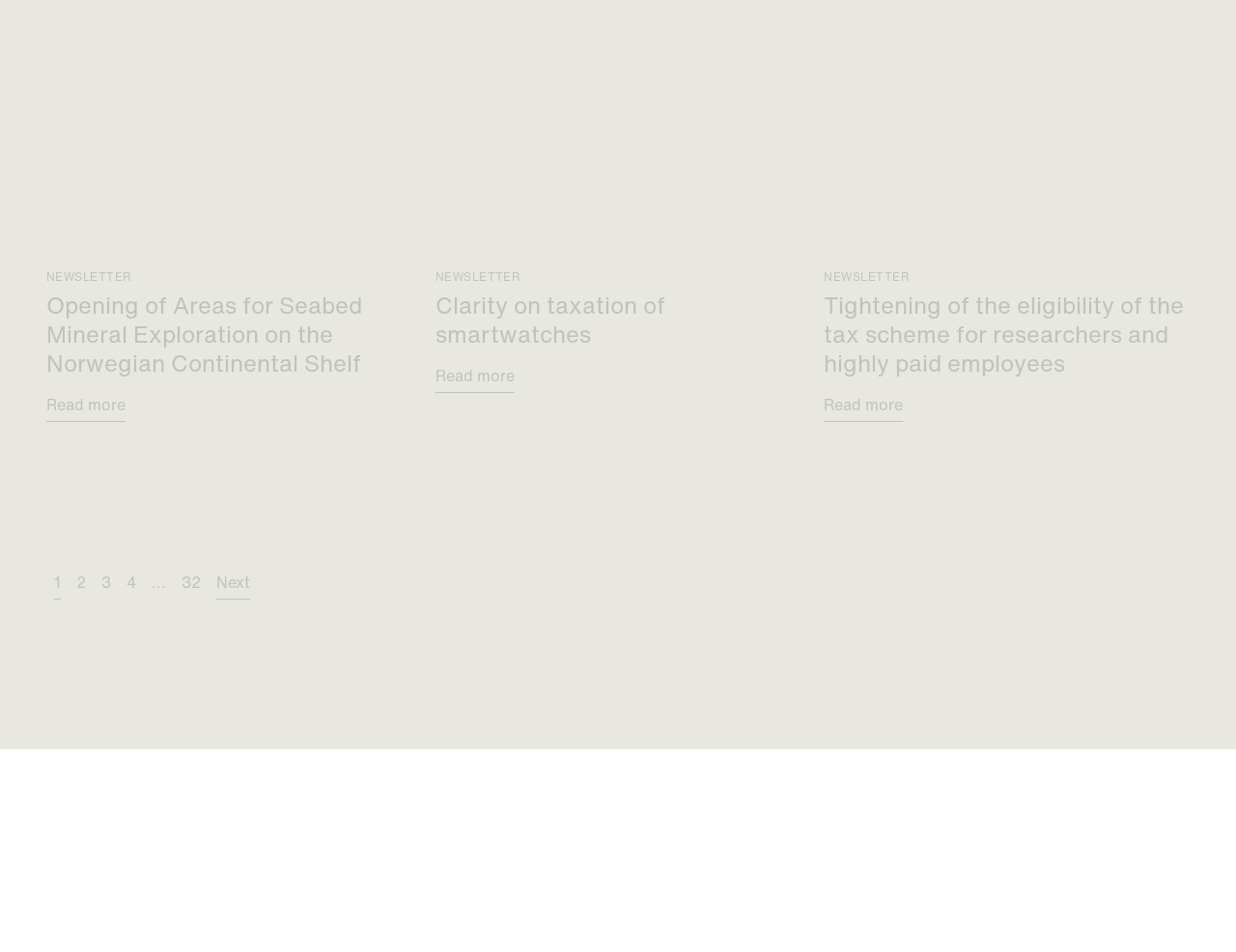What is the topic of the first article?
Using the information presented in the image, please offer a detailed response to the question.

The first article is about the opening of areas for seabed mineral exploration on the Norwegian Continental Shelf, as indicated by the heading 'Opening of Areas for Seabed Mineral Exploration on the Norwegian Continental Shelf' and the image of hands holding sand with a blurry background.